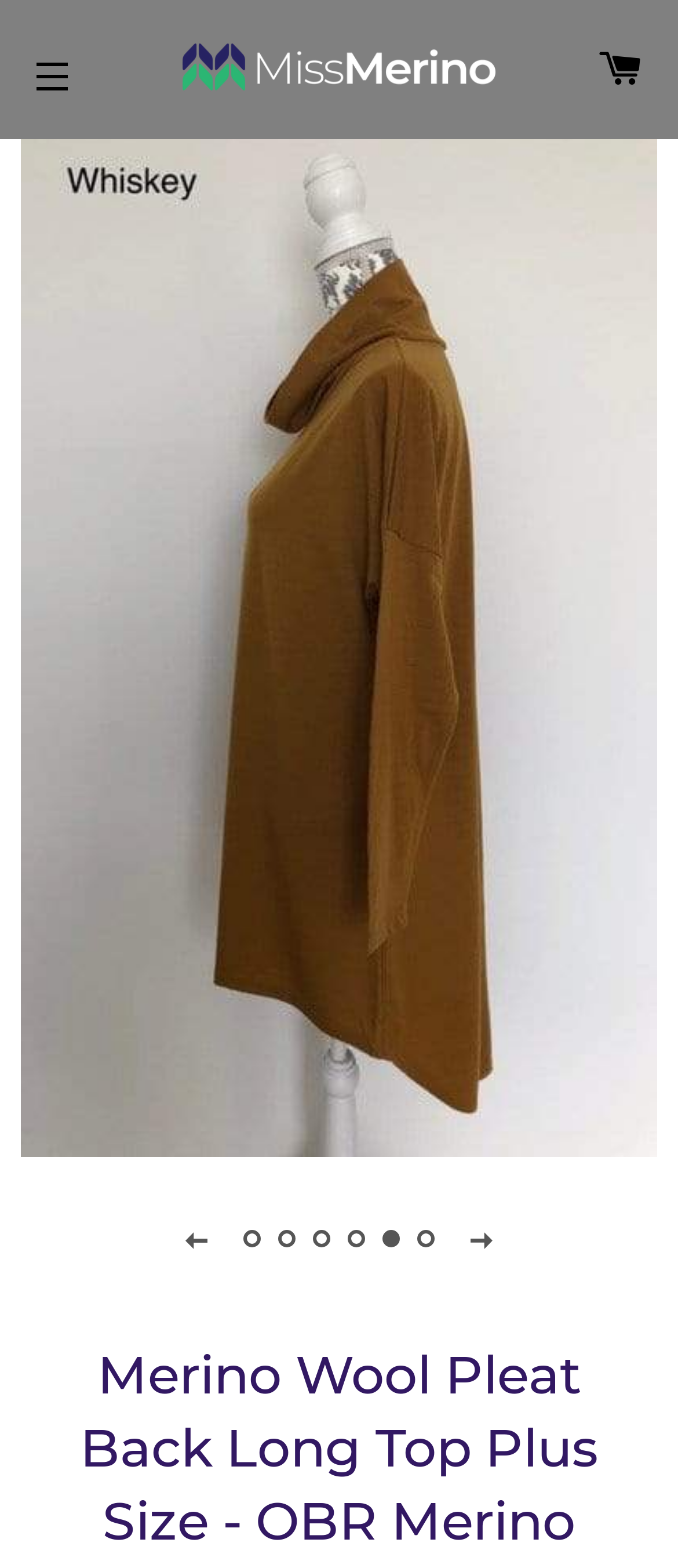Is the navigation menu expanded?
Based on the image, answer the question with a single word or brief phrase.

No